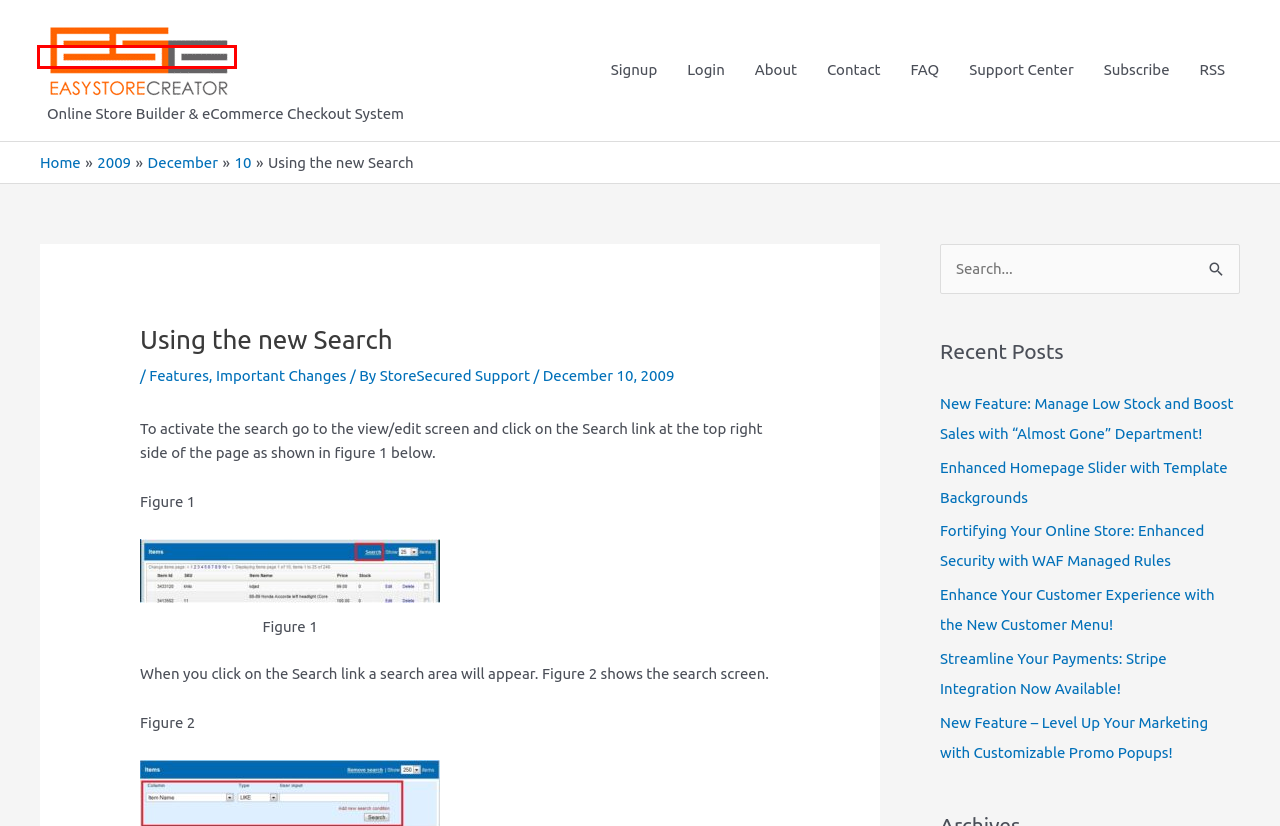You are provided with a screenshot of a webpage that has a red bounding box highlighting a UI element. Choose the most accurate webpage description that matches the new webpage after clicking the highlighted element. Here are your choices:
A. 2009 - StoreSecured Blog
B. Enhance Your Customer Experience with the New Customer Menu! - StoreSecured Blog
C. Contact Us - Easy Store Creator
D. StoreSecured Blog - Online Store Builder & eCommerce Checkout System
E. New Feature: Manage Low Stock and Boost Sales with “Almost Gone” Department! - StoreSecured Blog
F. Important Changes - StoreSecured Blog
G. Login to manage your online store - Easy Store Creator
H. Signup - Easy Store Creator

D